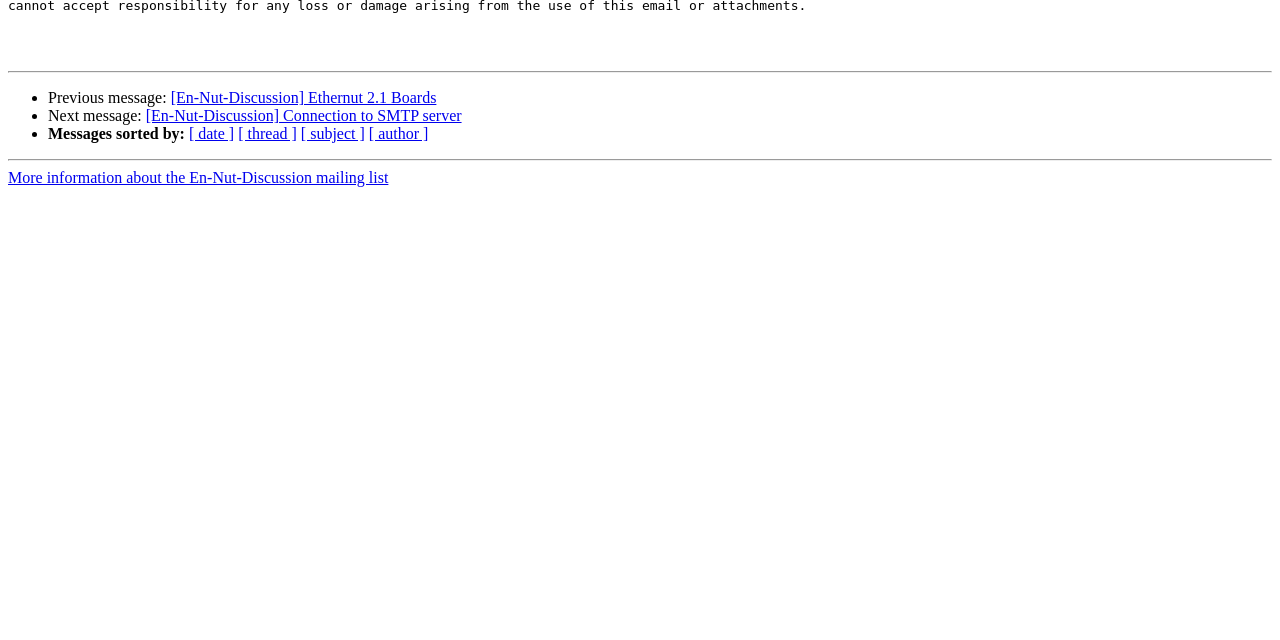Calculate the bounding box coordinates of the UI element given the description: "[En-Nut-Discussion] Connection to SMTP server".

[0.114, 0.168, 0.361, 0.194]